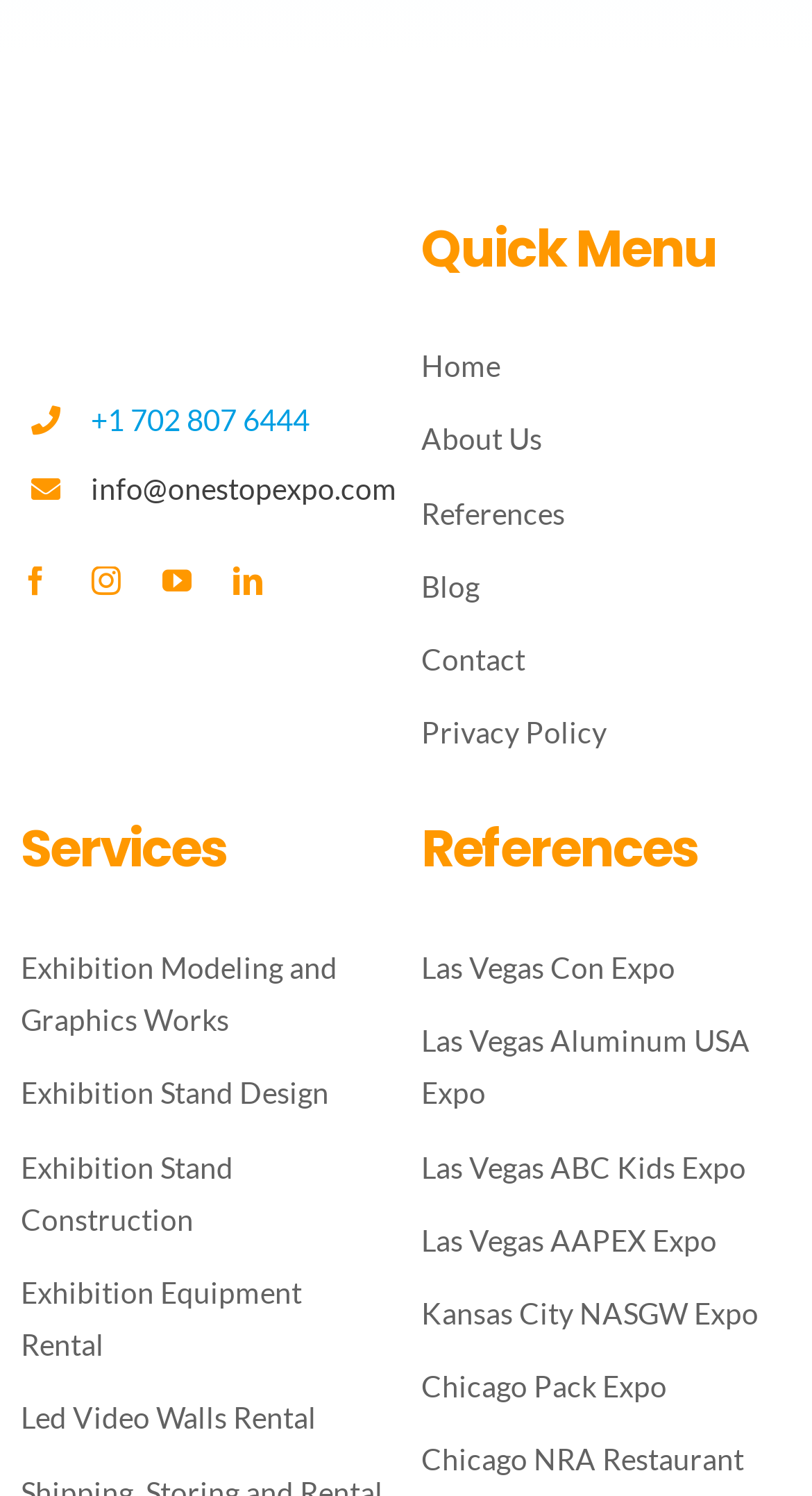Please find the bounding box coordinates in the format (top-left x, top-left y, bottom-right x, bottom-right y) for the given element description. Ensure the coordinates are floating point numbers between 0 and 1. Description: Exhibition Equipment Rental

[0.026, 0.846, 0.481, 0.917]